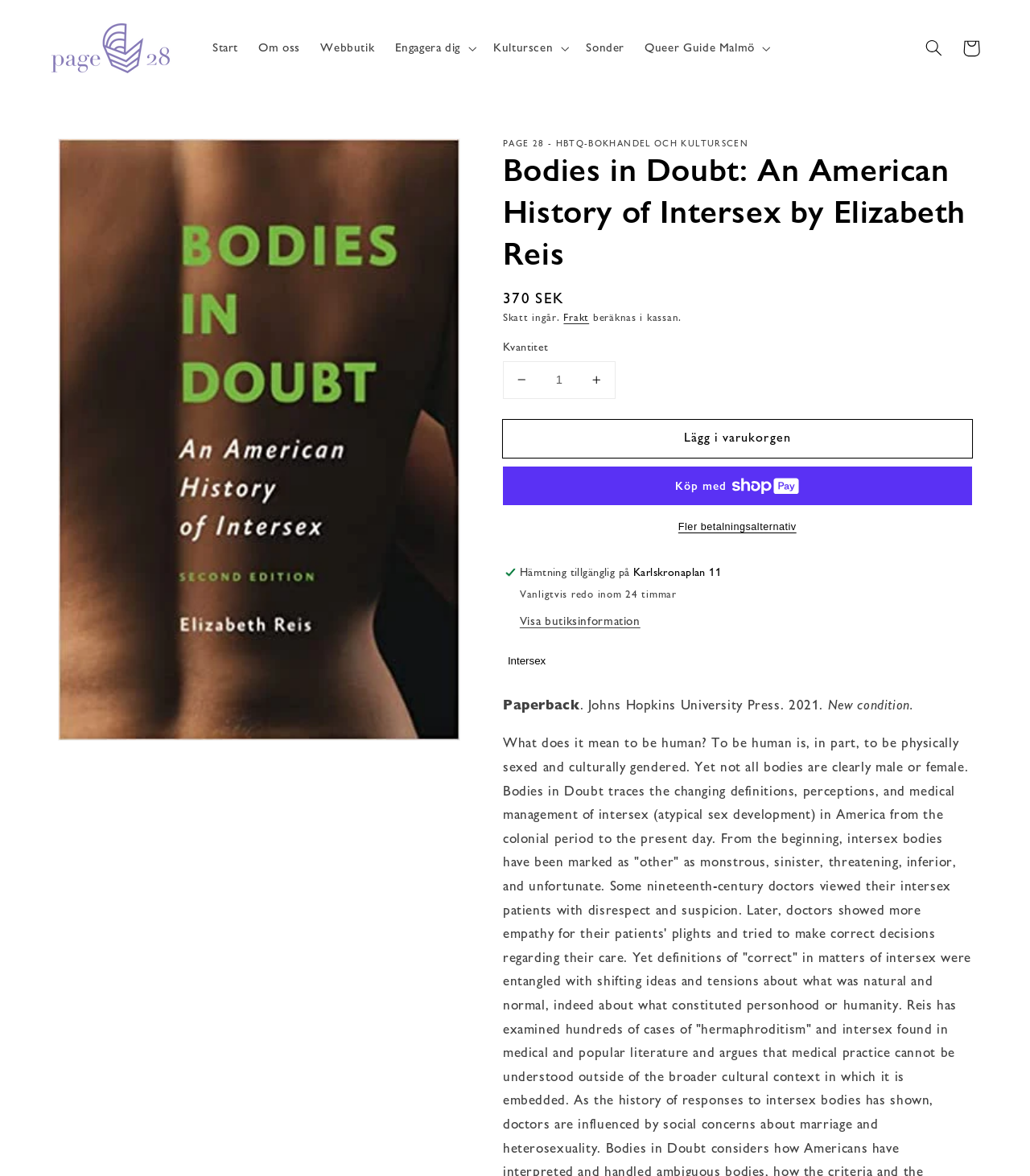What is the condition of the book?
Use the screenshot to answer the question with a single word or phrase.

New condition